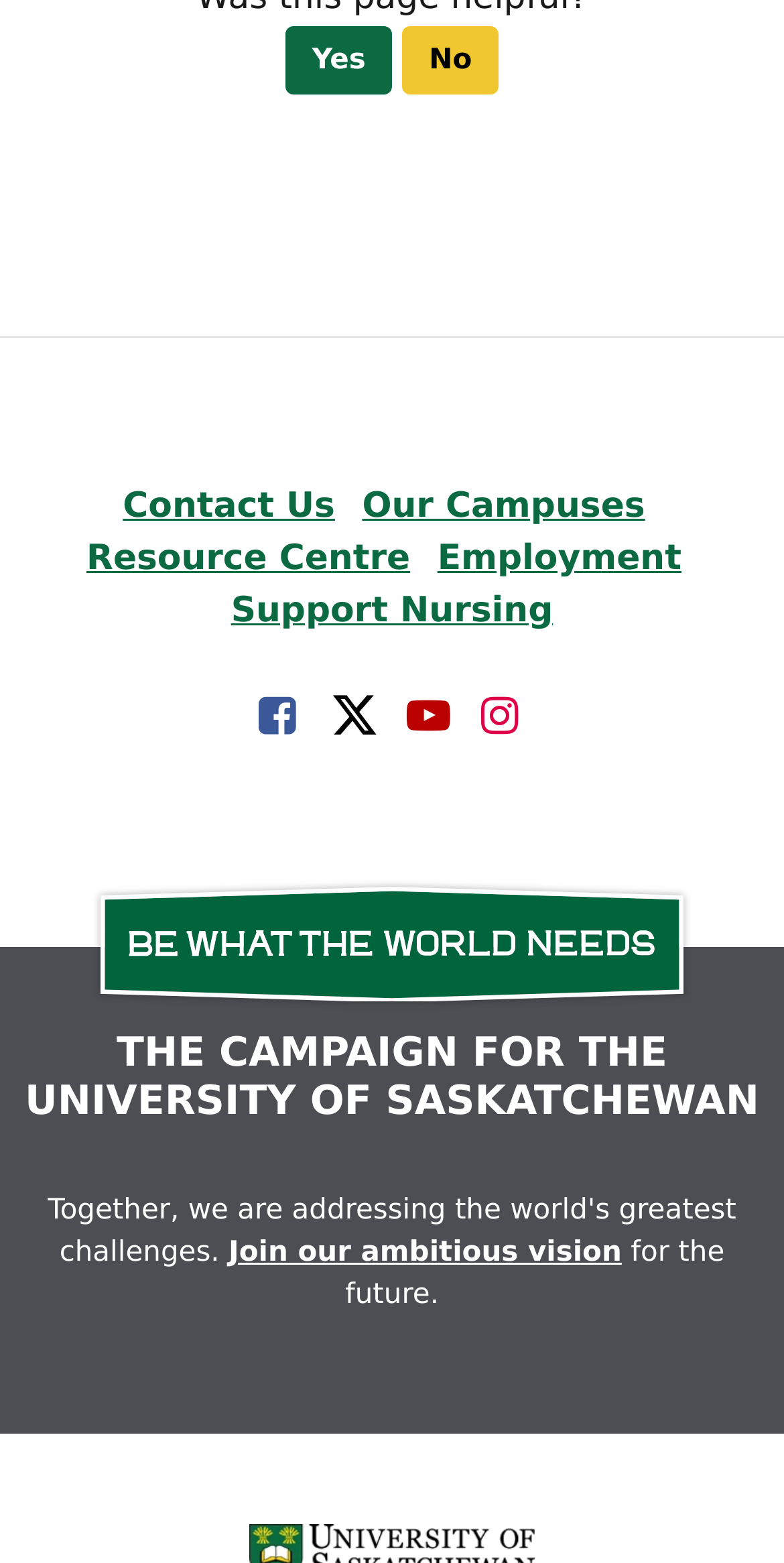Determine the bounding box coordinates of the area to click in order to meet this instruction: "Follow on Facebook".

[0.33, 0.444, 0.386, 0.476]